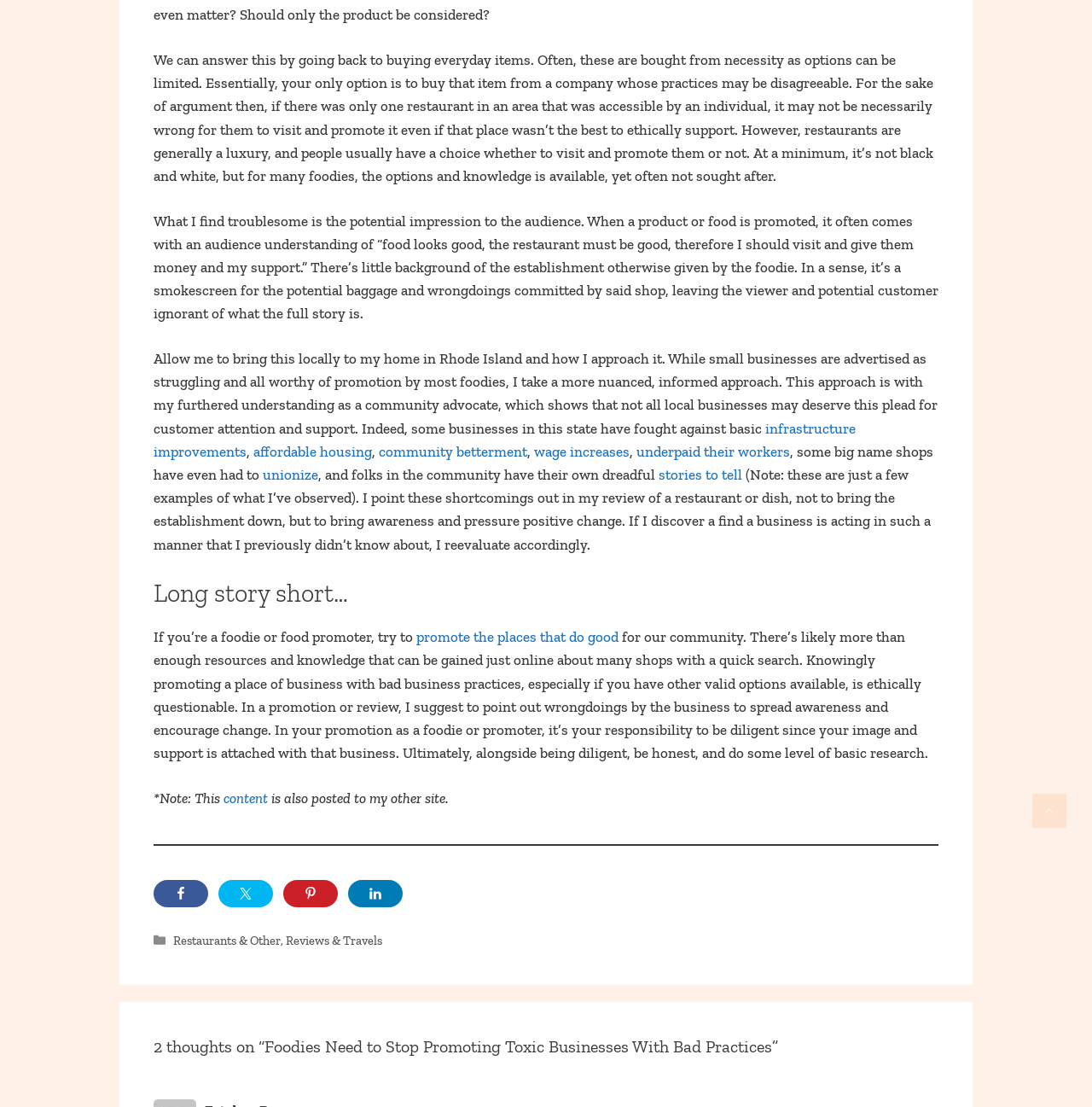Locate the bounding box coordinates of the clickable part needed for the task: "Click on the link to learn more about infrastructure improvements".

[0.141, 0.379, 0.784, 0.415]